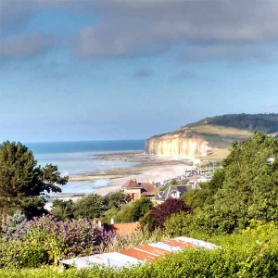Answer this question in one word or a short phrase: What type of community is hinted at in the image?

Quiet, idyllic community